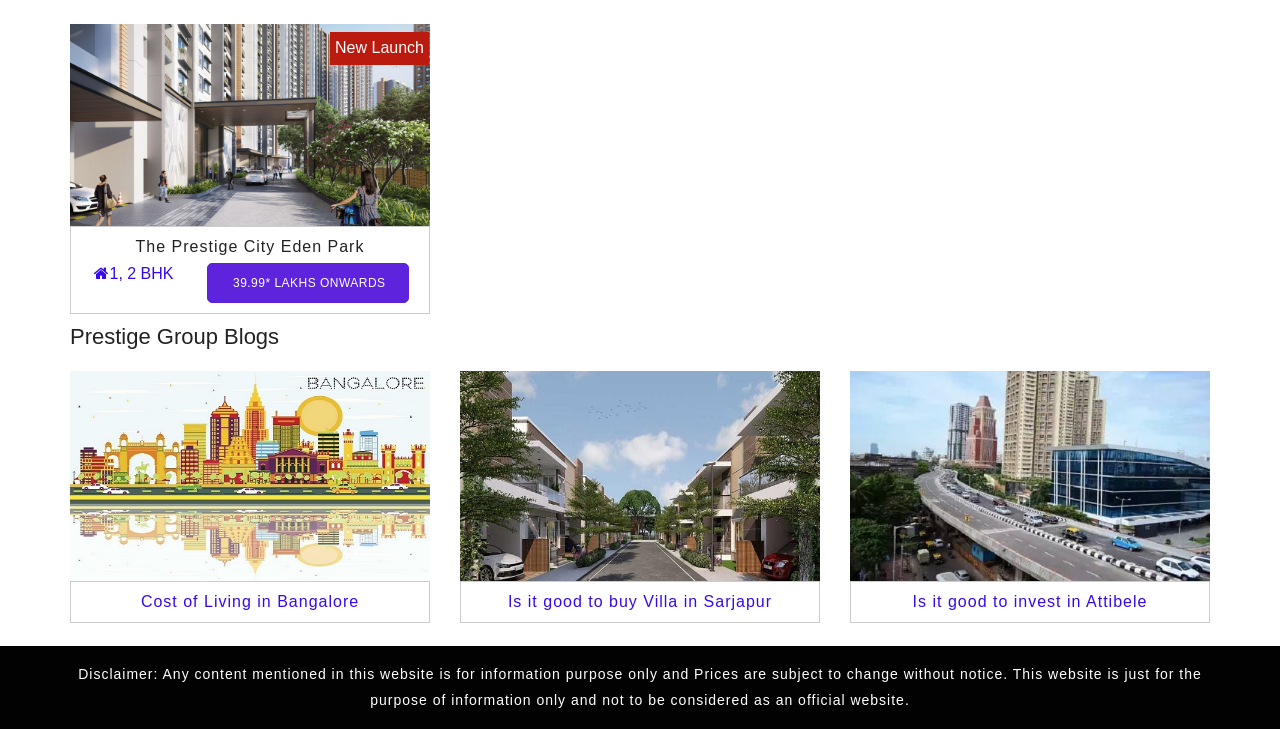Please identify the coordinates of the bounding box for the clickable region that will accomplish this instruction: "Read the 'Venice Canal Attack Suspect Appears in Court' article".

None